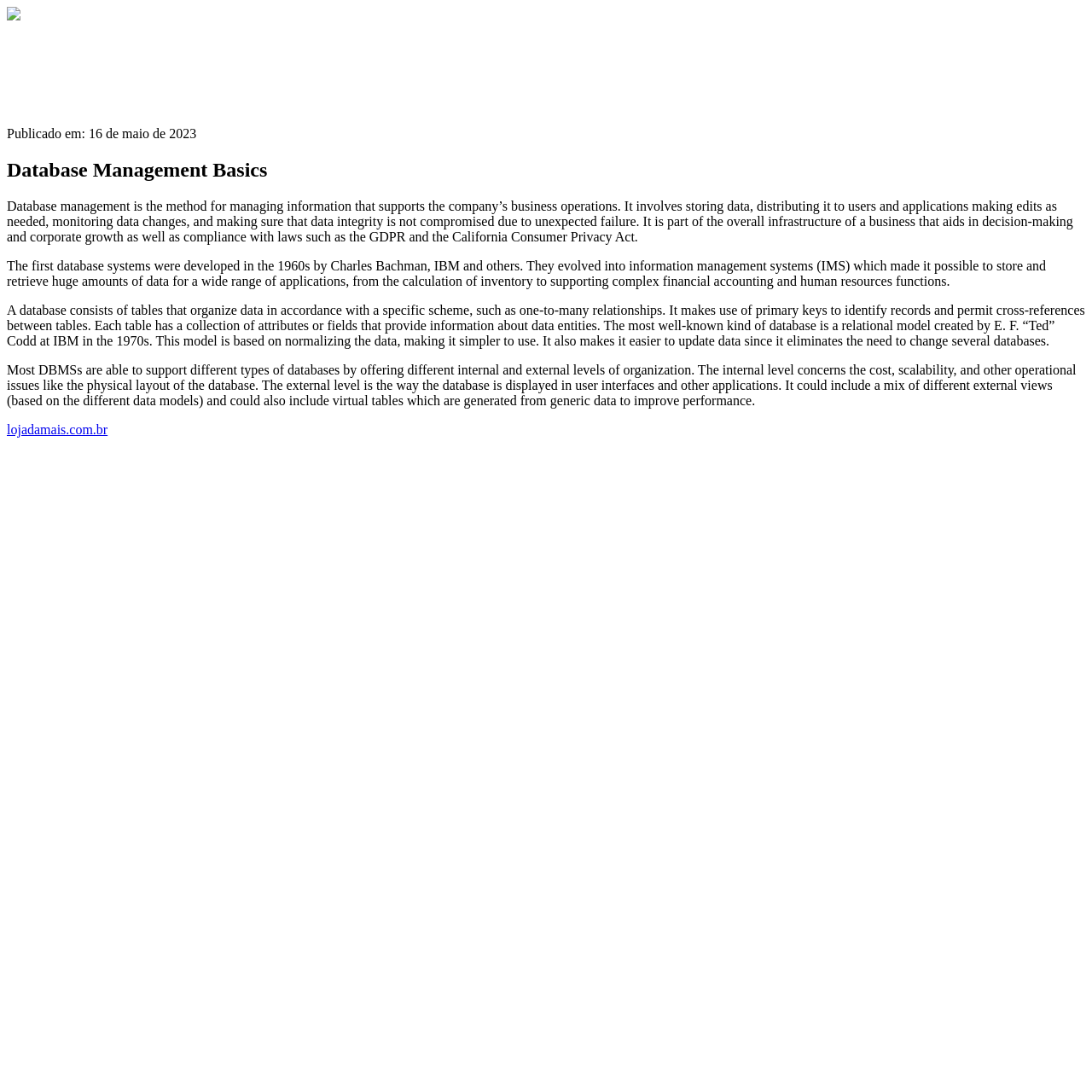Please give a succinct answer to the question in one word or phrase:
What is the name of the relational model created by E. F. 'Ted' Codd?

relational model